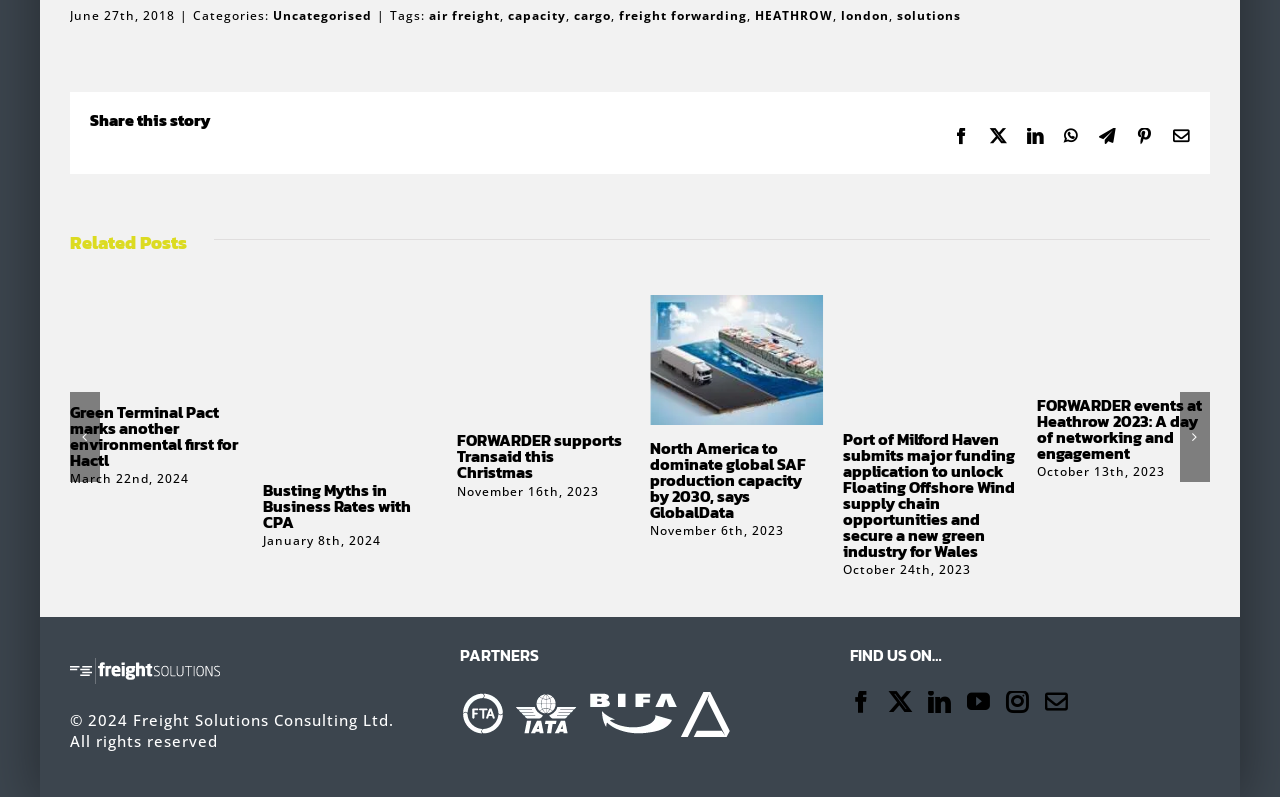Please determine the bounding box of the UI element that matches this description: aria-label="FORWARDER supports Transaid this Christmas". The coordinates should be given as (top-left x, top-left y, bottom-right x, bottom-right y), with all values between 0 and 1.

[0.508, 0.37, 0.643, 0.395]